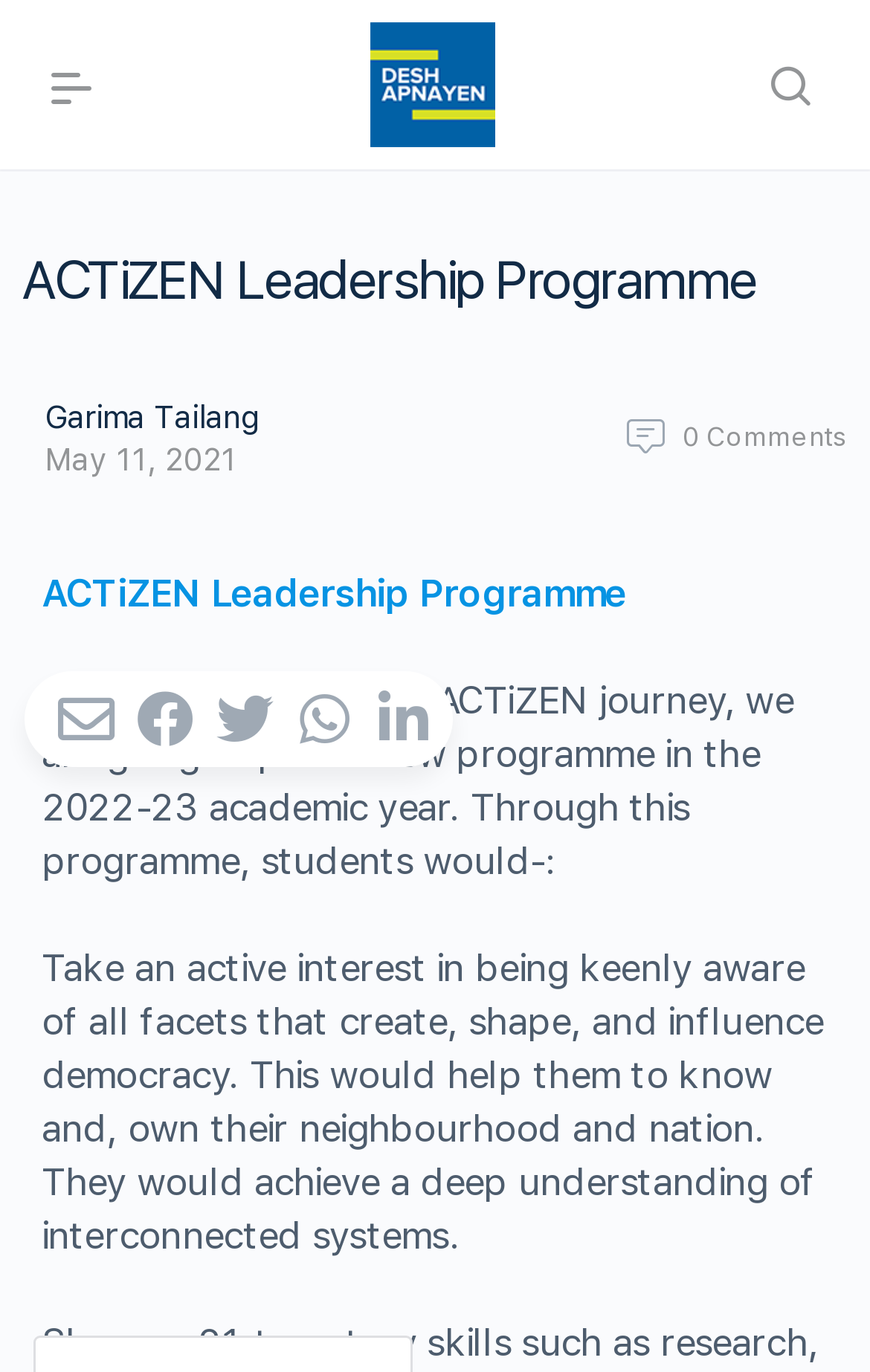Can you specify the bounding box coordinates of the area that needs to be clicked to fulfill the following instruction: "Search for something"?

[0.882, 0.0, 0.936, 0.124]